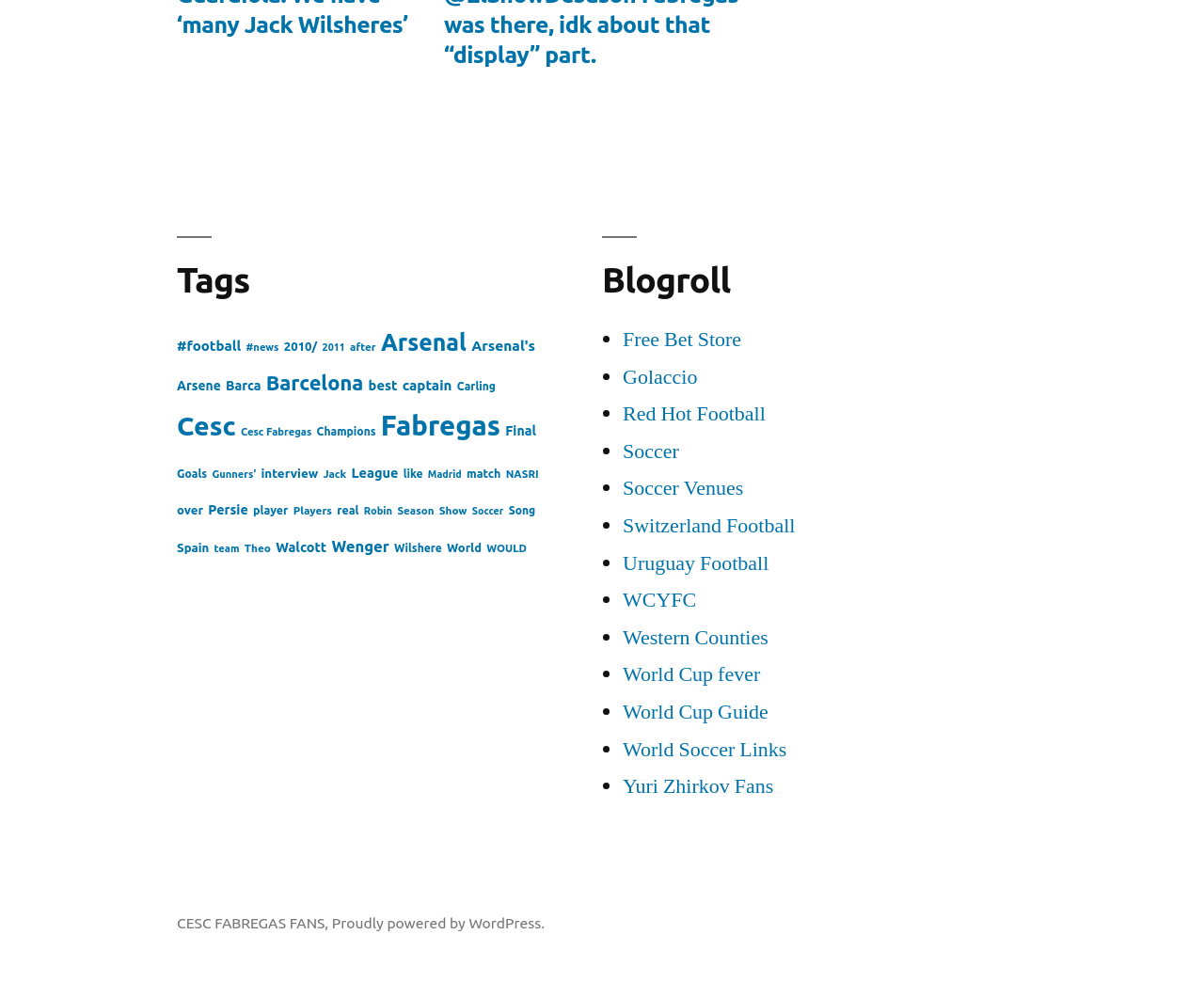How many items are in the 'Cesc Fabregas' category?
Refer to the image and provide a detailed answer to the question.

In the navigation section with the heading 'Tags', there is a link with the text 'Cesc (425 items)', indicating that the 'Cesc Fabregas' category has 425 items.